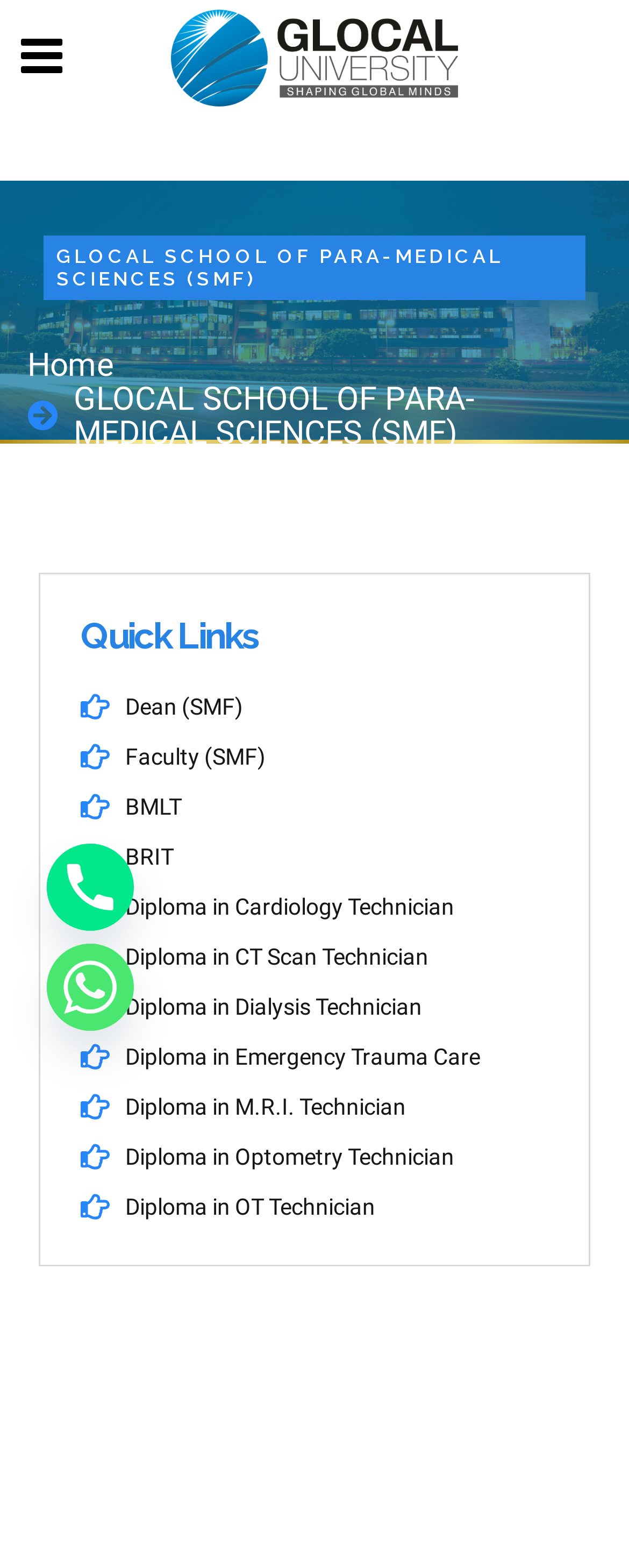What is the name of the school?
Using the picture, provide a one-word or short phrase answer.

GLOCAL SCHOOL OF PARA-MEDICAL SCIENCES (SMF)